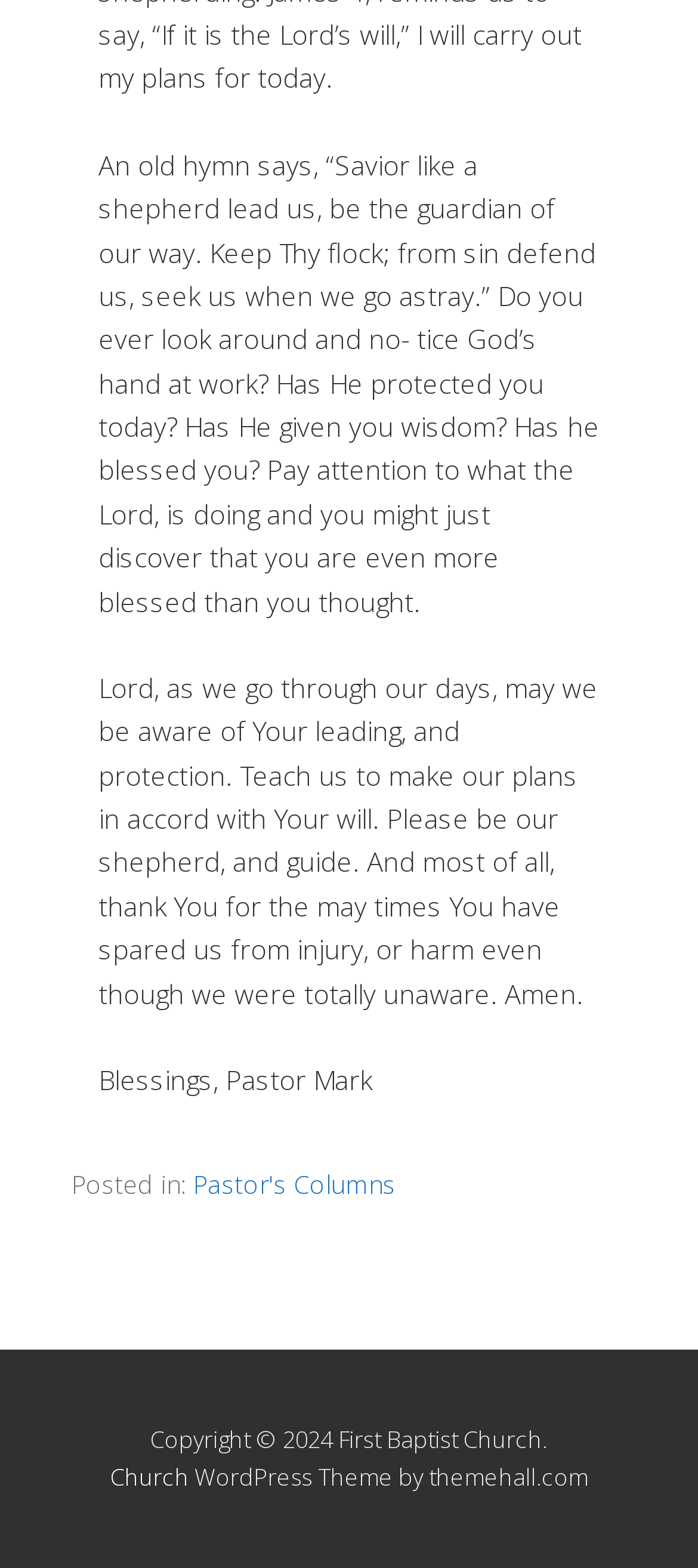What is the theme provider of the website?
Using the image, give a concise answer in the form of a single word or short phrase.

themehall.com